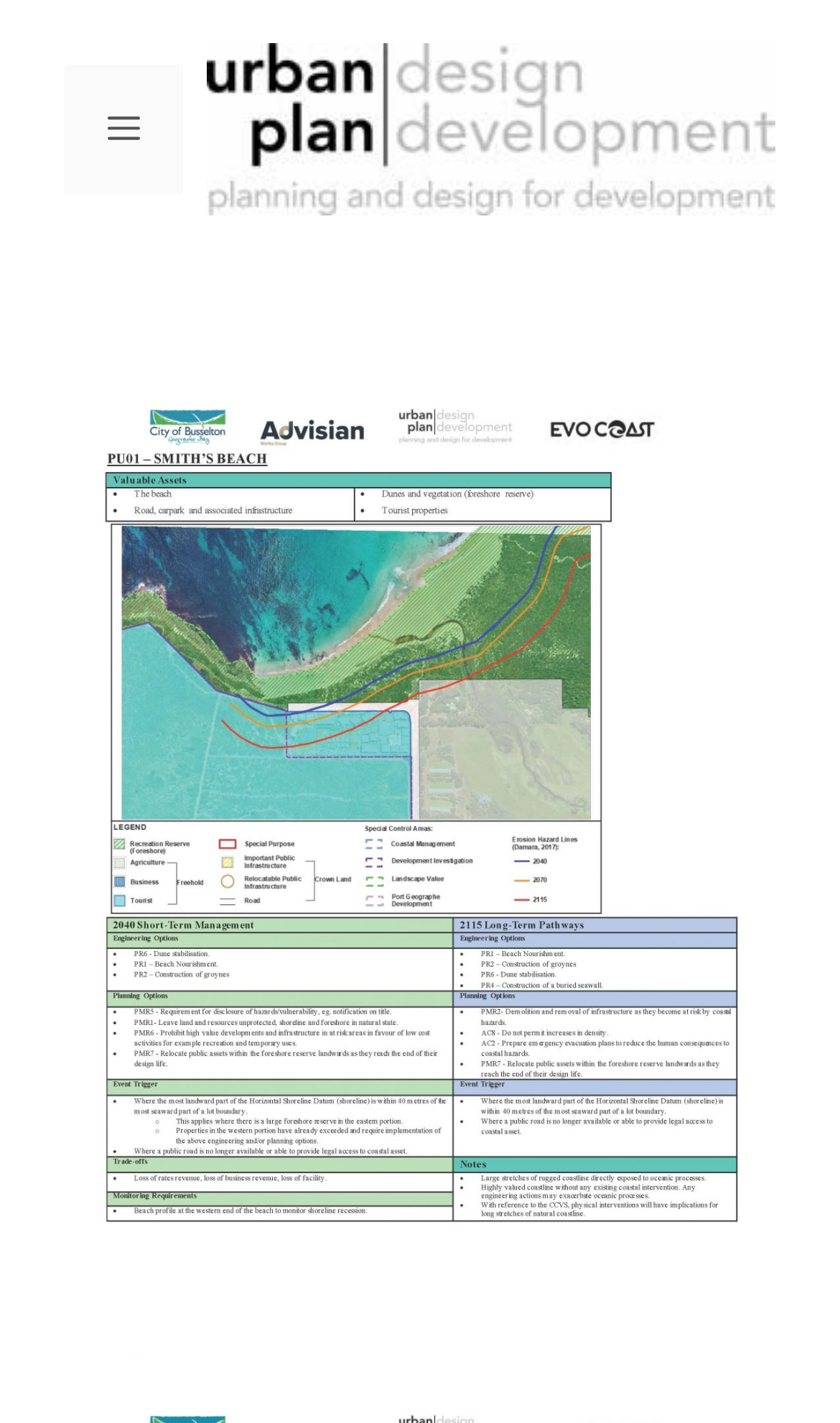What is the link at the bottom of the webpage?
Answer the question with as much detail as possible.

I found a link element at the bottom of the webpage, but it does not contain any descriptive text, so I cannot determine what page it links to.